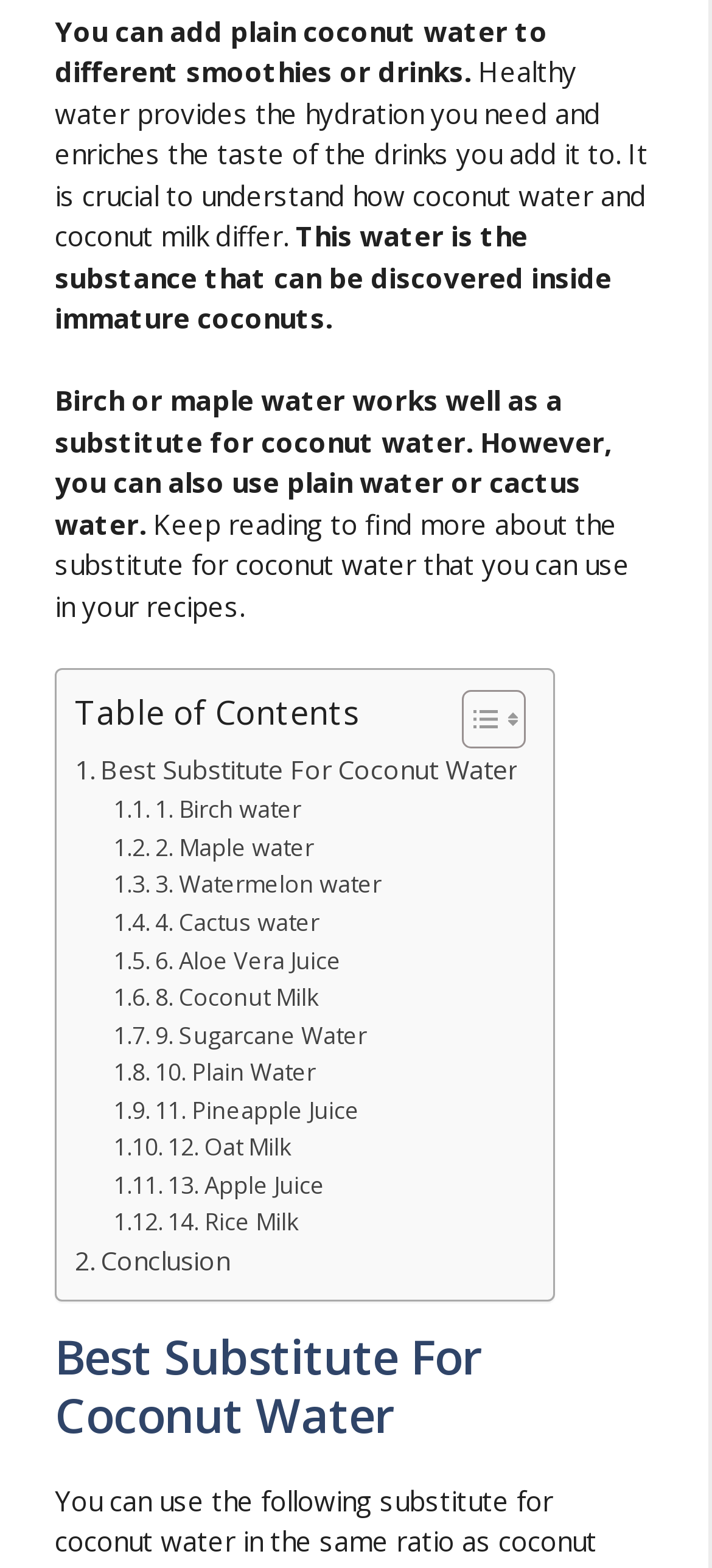What is the substance found inside immature coconuts?
Refer to the image and give a detailed answer to the question.

According to the webpage, the text 'This water is the substance that can be discovered inside immature coconuts.' indicates that coconut water is the substance found inside immature coconuts.